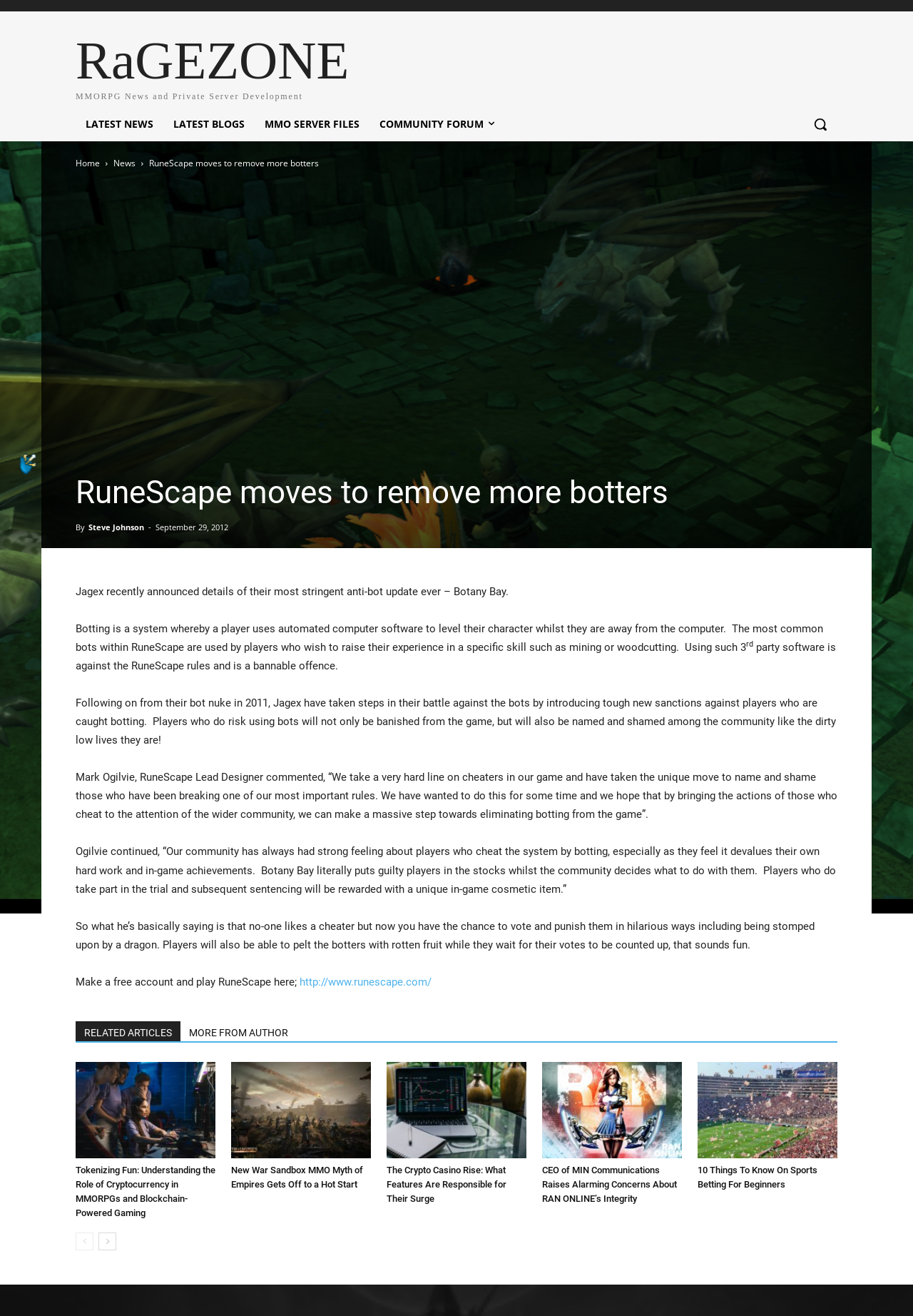What is the name of the MMORPG mentioned in the article?
Use the image to give a comprehensive and detailed response to the question.

The article mentions 'RuneScape' as the MMORPG that is taking steps to remove botters from the game.